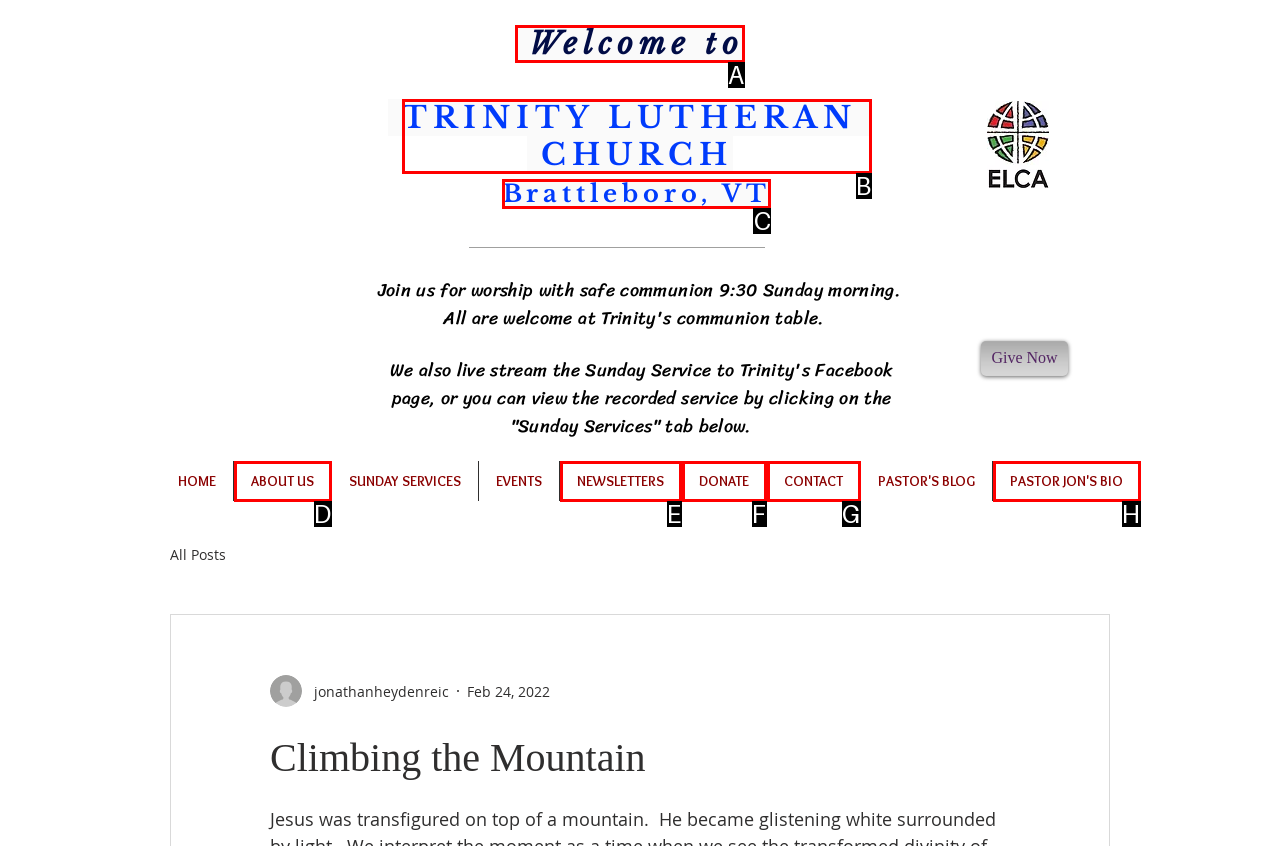Determine which option fits the element description: Brattleboro, VT
Answer with the option’s letter directly.

C